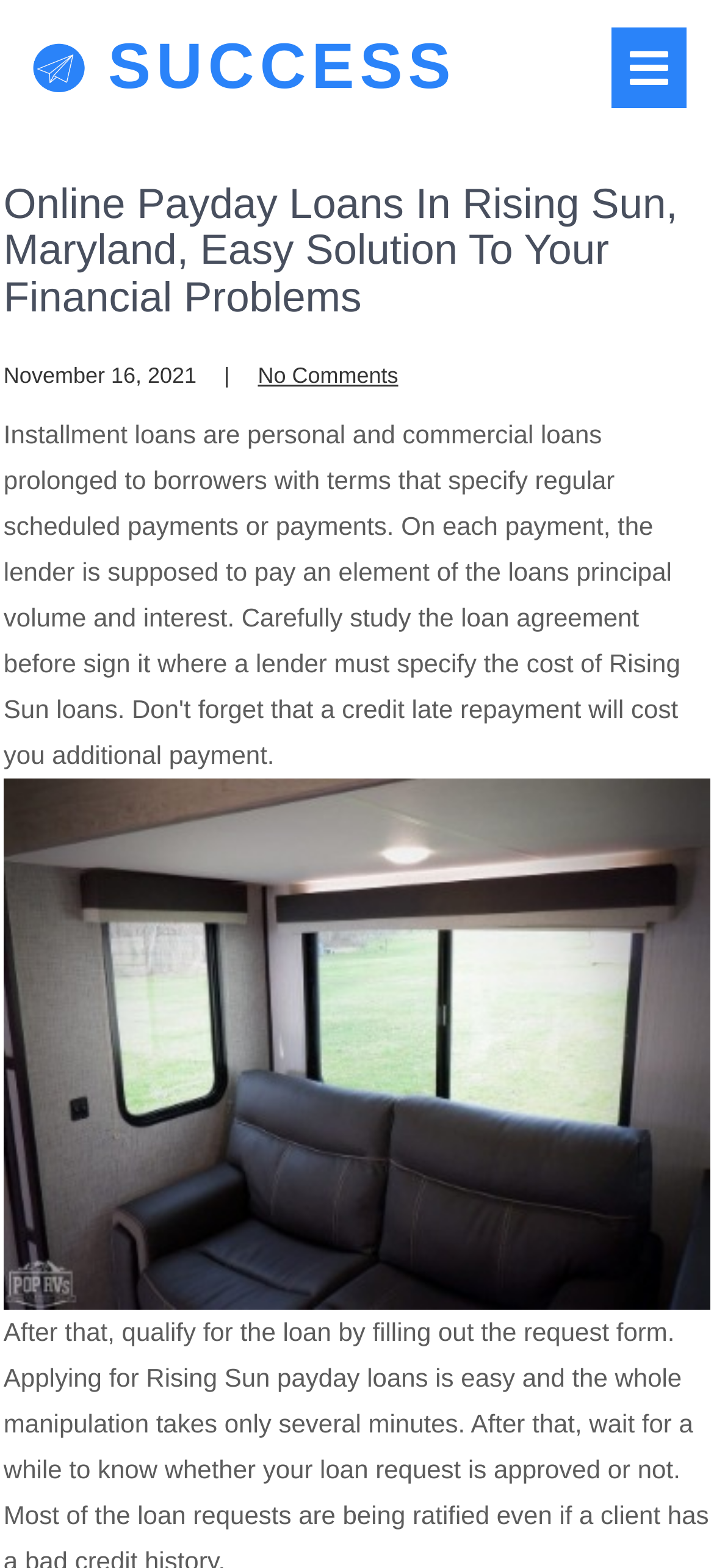Respond to the question below with a single word or phrase:
How many links are there in the header section?

2